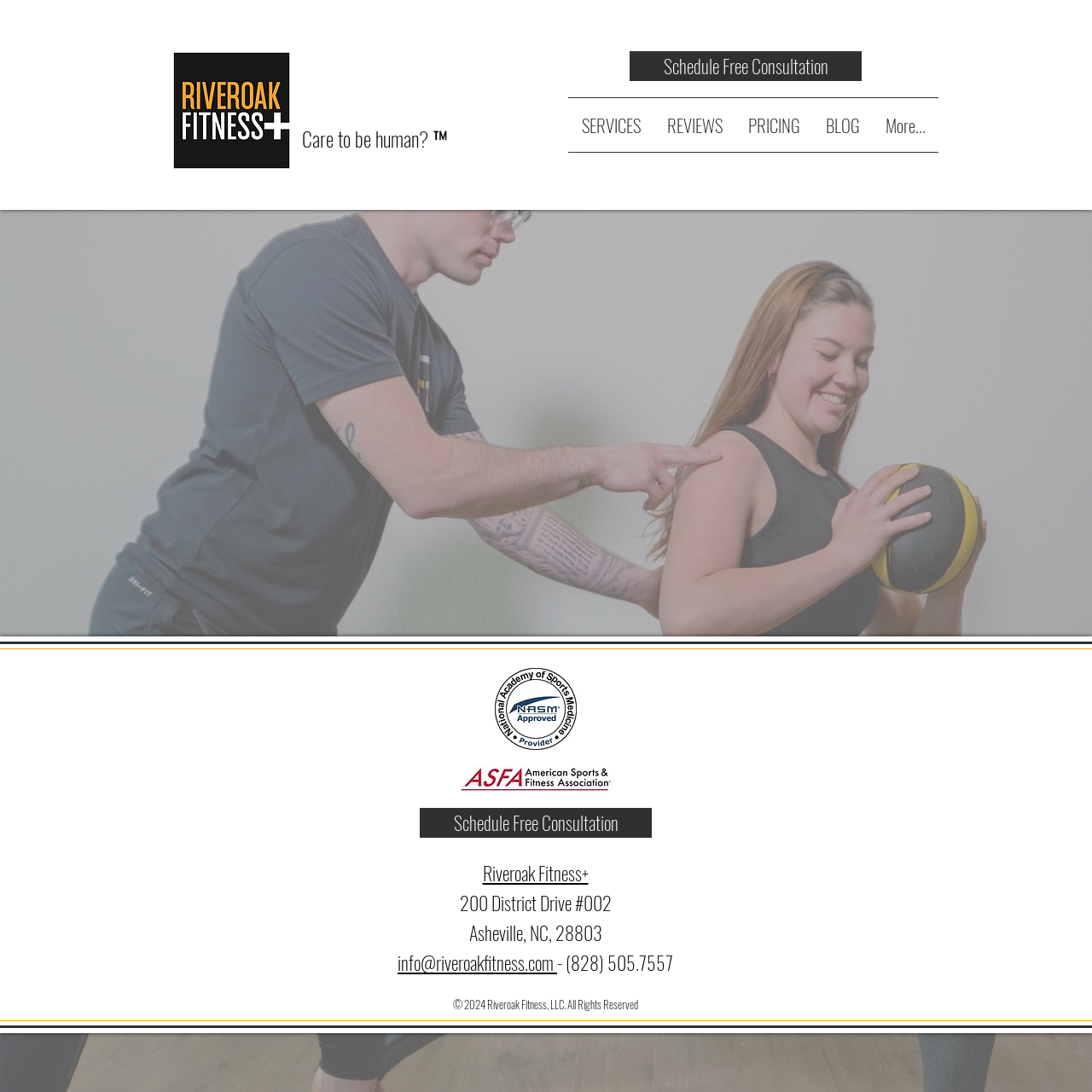What is the contact email of the fitness company?
Use the information from the image to give a detailed answer to the question.

The contact email is displayed at the bottom of the webpage, which suggests that users can contact the fitness company directly via email for inquiries or other purposes.